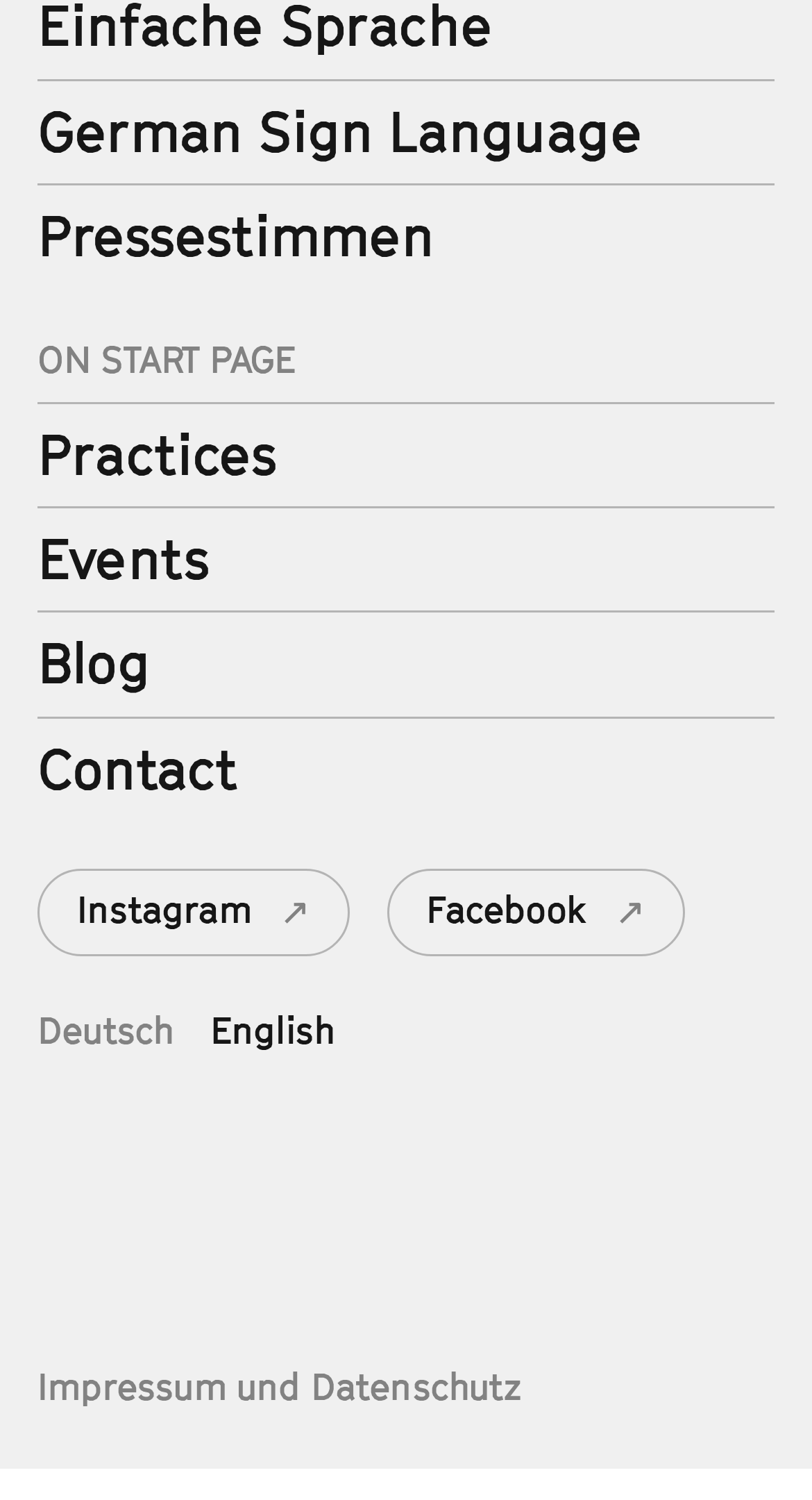What is the name of the sign language mentioned on the webpage?
Based on the image, provide a one-word or brief-phrase response.

German Sign Language